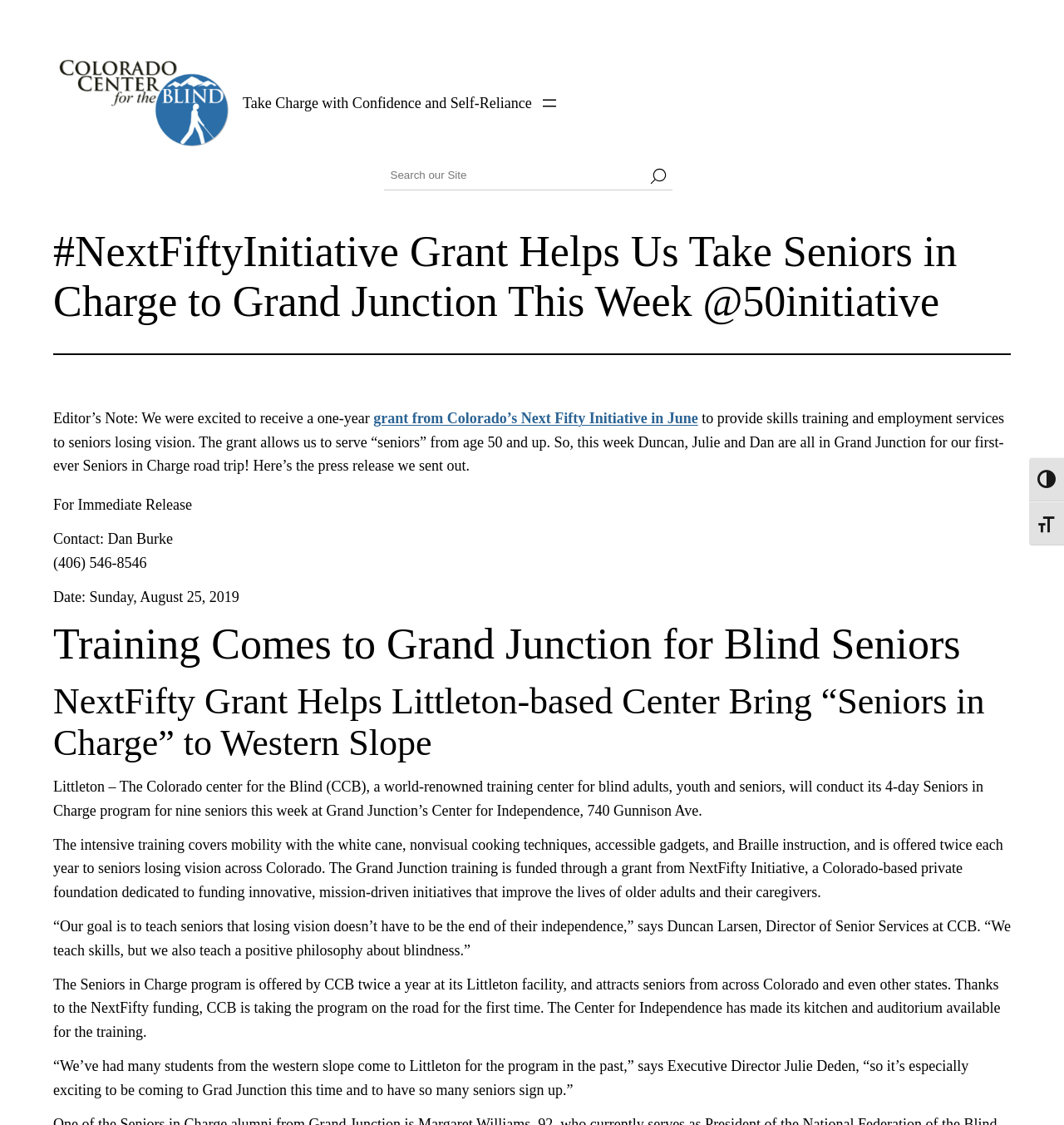Use one word or a short phrase to answer the question provided: 
How many seniors are participating in the Seniors in Charge program?

nine